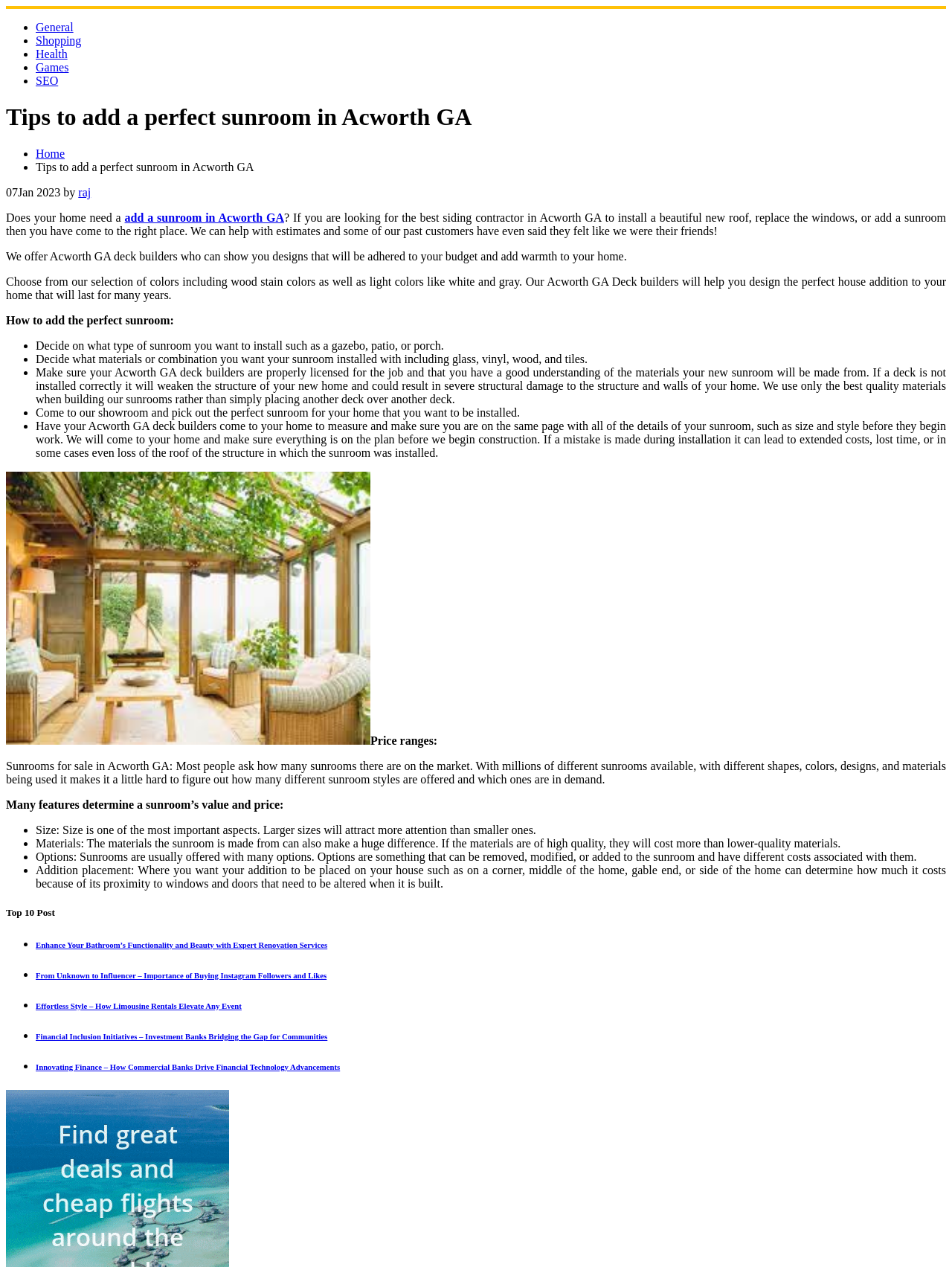Point out the bounding box coordinates of the section to click in order to follow this instruction: "Click on 'General' link".

[0.038, 0.016, 0.077, 0.026]